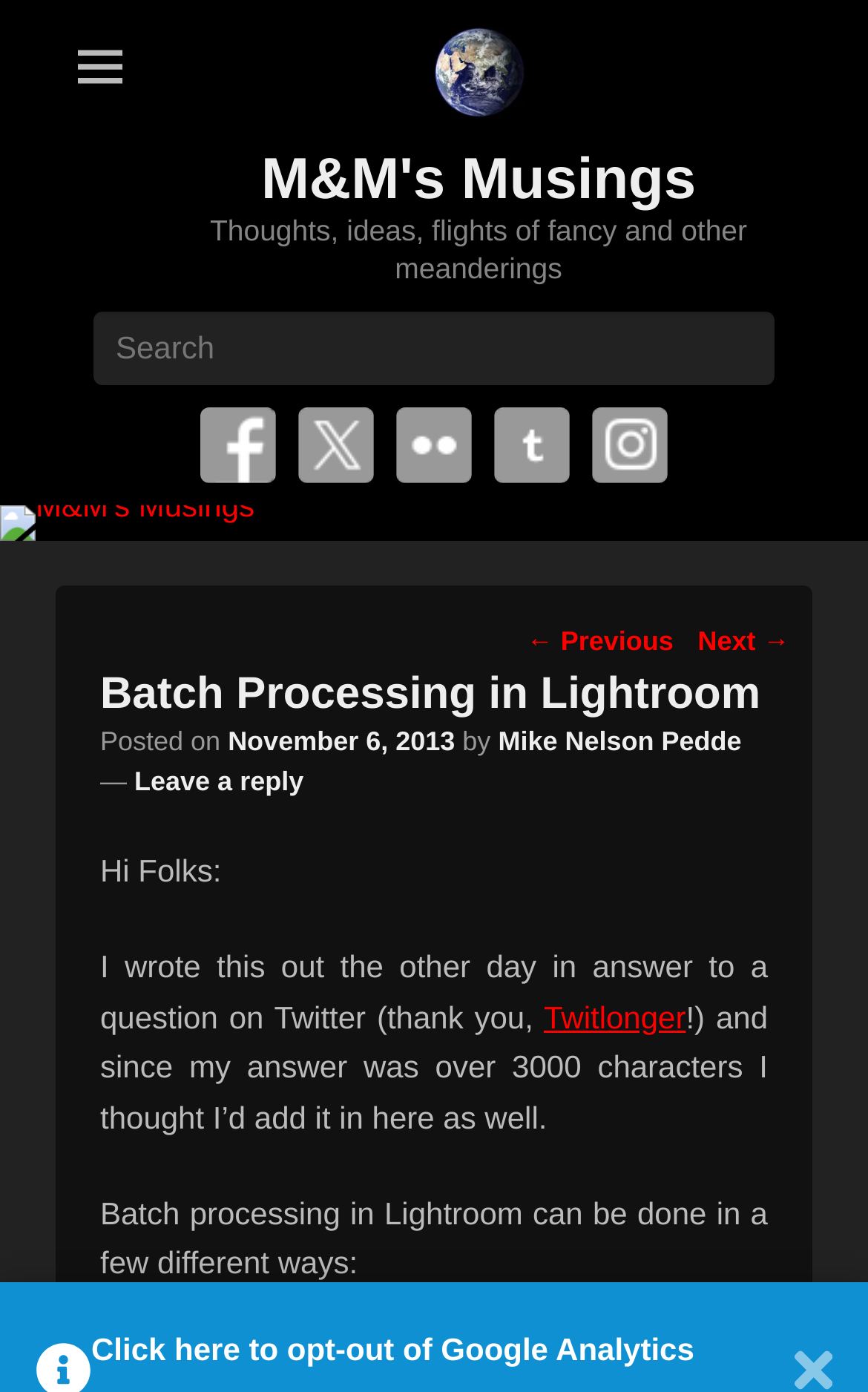What social media platforms are linked on the webpage? Based on the image, give a response in one word or a short phrase.

Facebook, Twitter, Flickr, Tumblr, Instagram